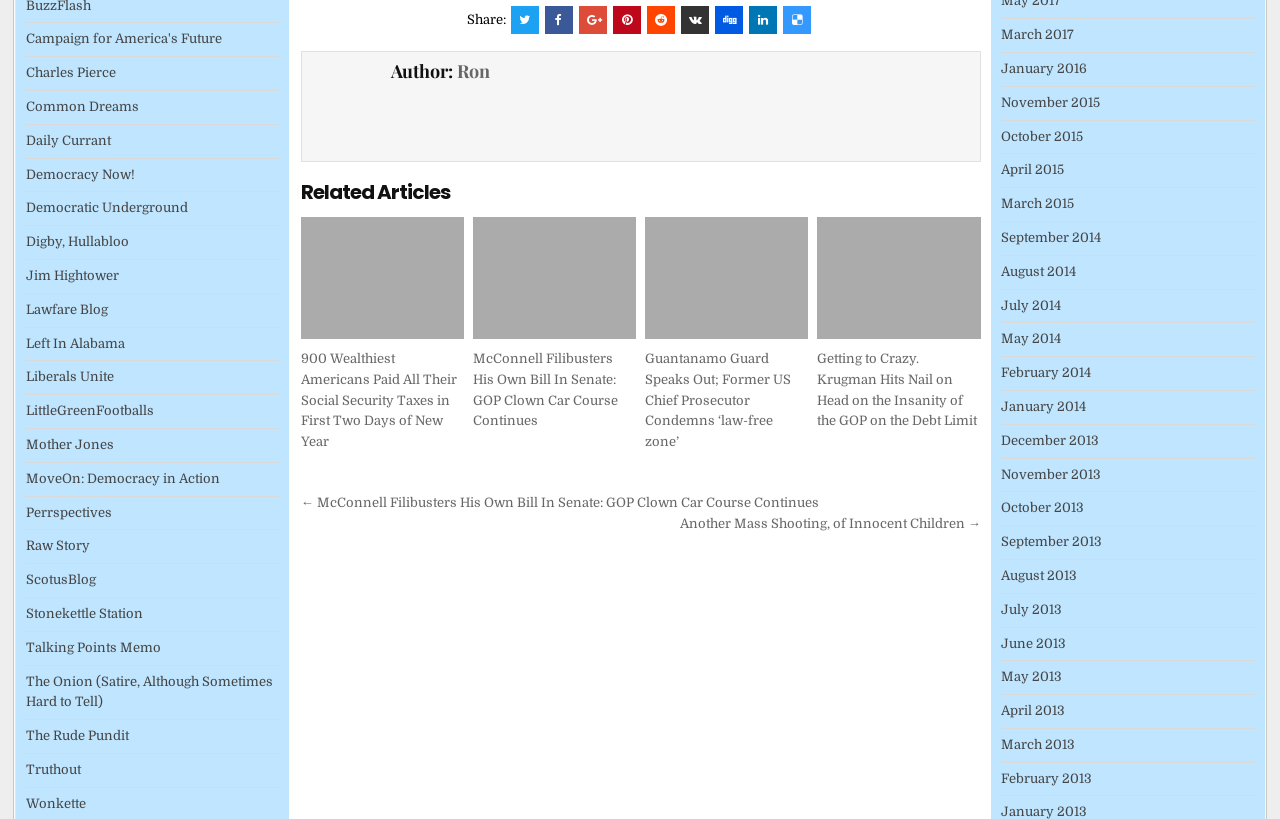What is the category of the links on the left side of the webpage?
Kindly offer a comprehensive and detailed response to the question.

The links on the left side of the webpage, such as 'Campaign for America's Future', 'Common Dreams', and 'Democracy Now!', are categorized as news sources, suggesting that they are links to other news websites or organizations.